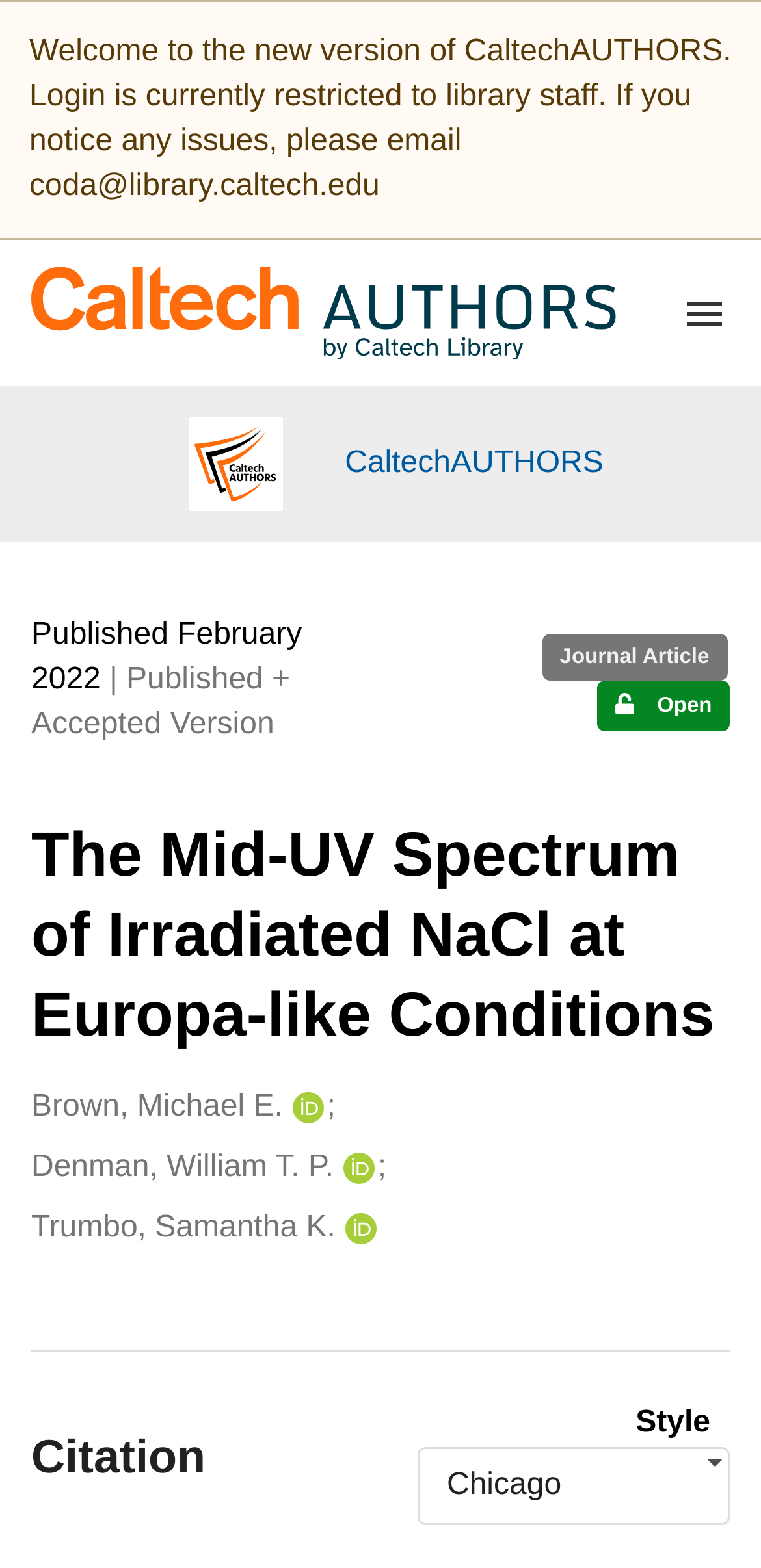Who are the creators of the article?
Based on the image, answer the question with as much detail as possible.

The creators of the article can be found in the 'Creators and contributors' region, which is located in the middle section of the webpage. The creators are listed as Michael E. Brown, William T. P. Denman, and Samantha K. Trumbo.